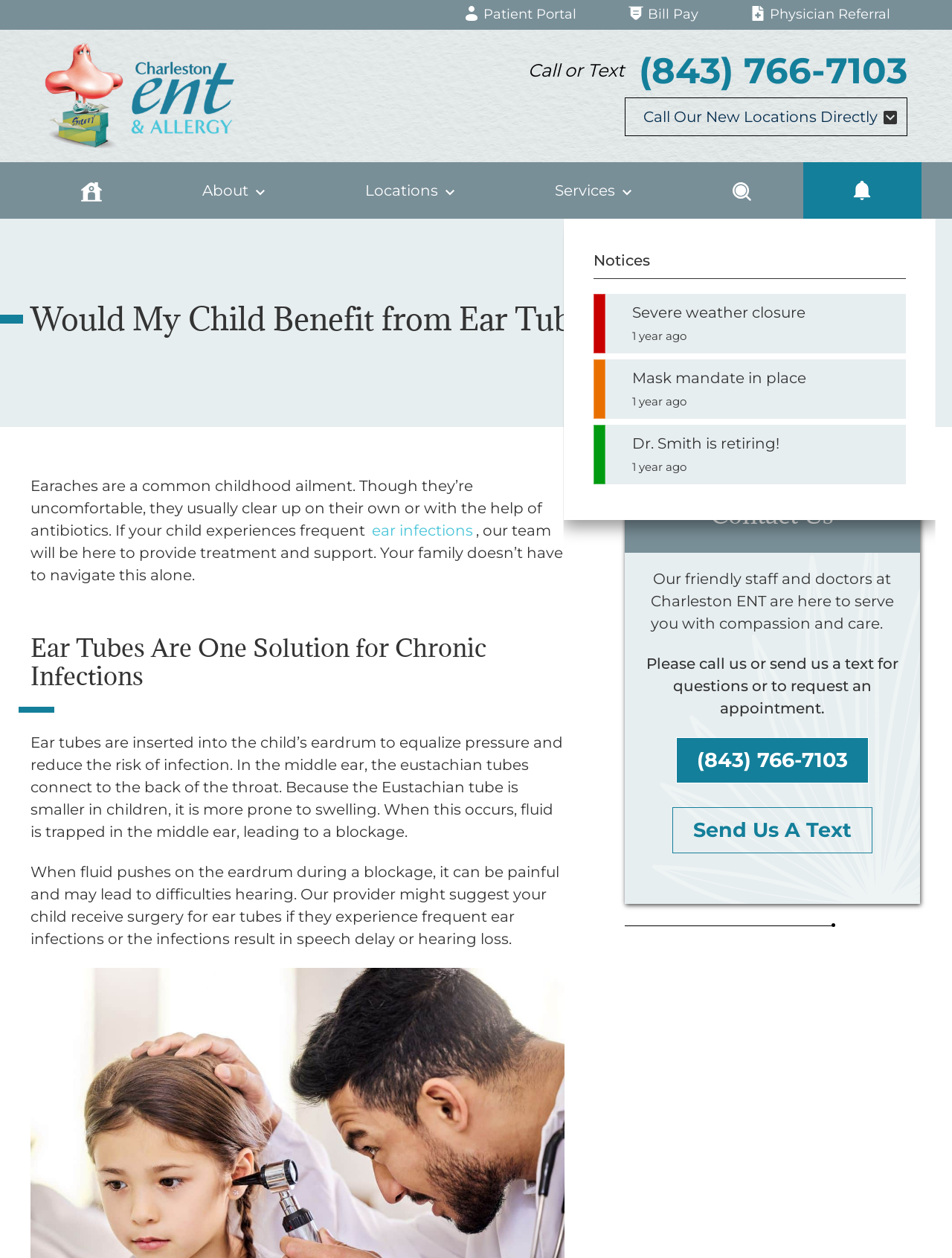Locate the UI element described by Services in the provided webpage screenshot. Return the bounding box coordinates in the format (top-left x, top-left y, bottom-right x, bottom-right y), ensuring all values are between 0 and 1.

None